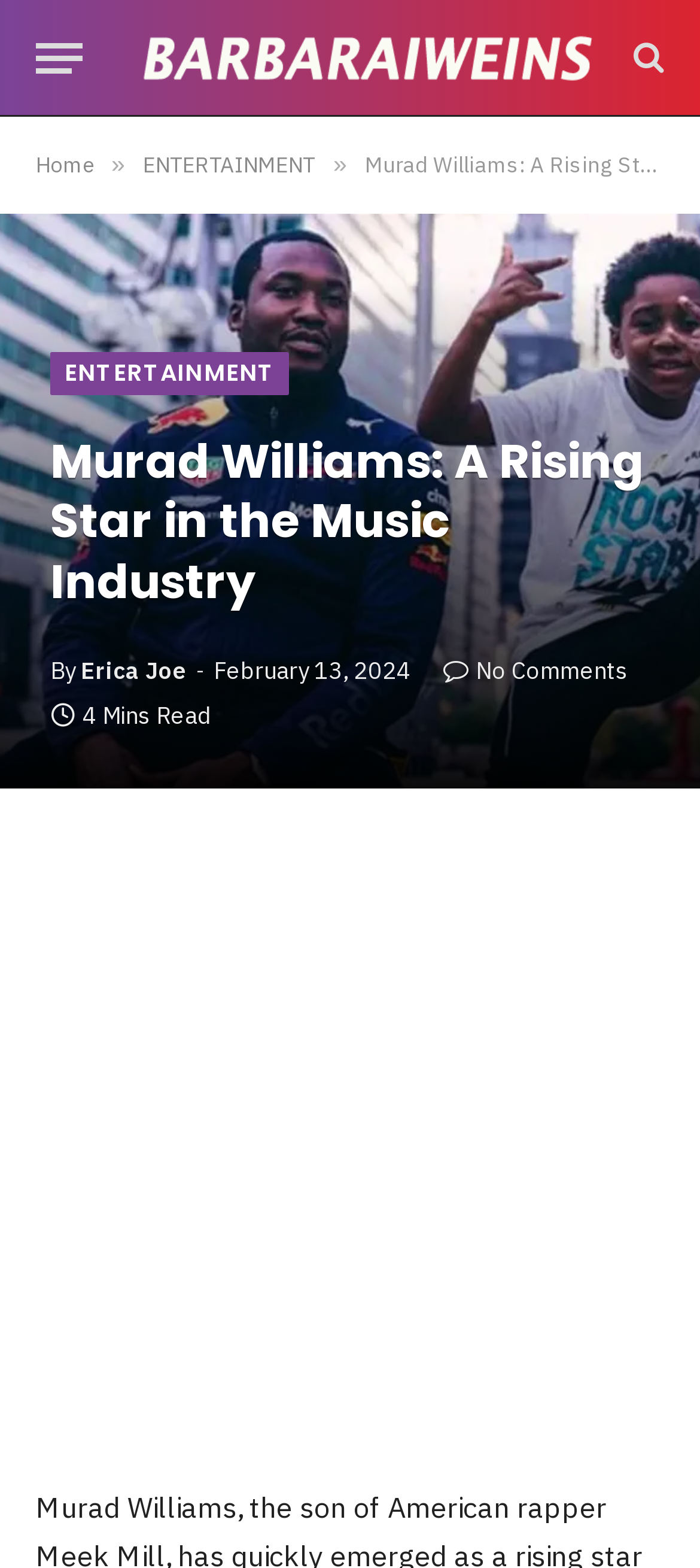Find the bounding box coordinates of the element's region that should be clicked in order to follow the given instruction: "Click the menu button". The coordinates should consist of four float numbers between 0 and 1, i.e., [left, top, right, bottom].

[0.051, 0.011, 0.118, 0.062]